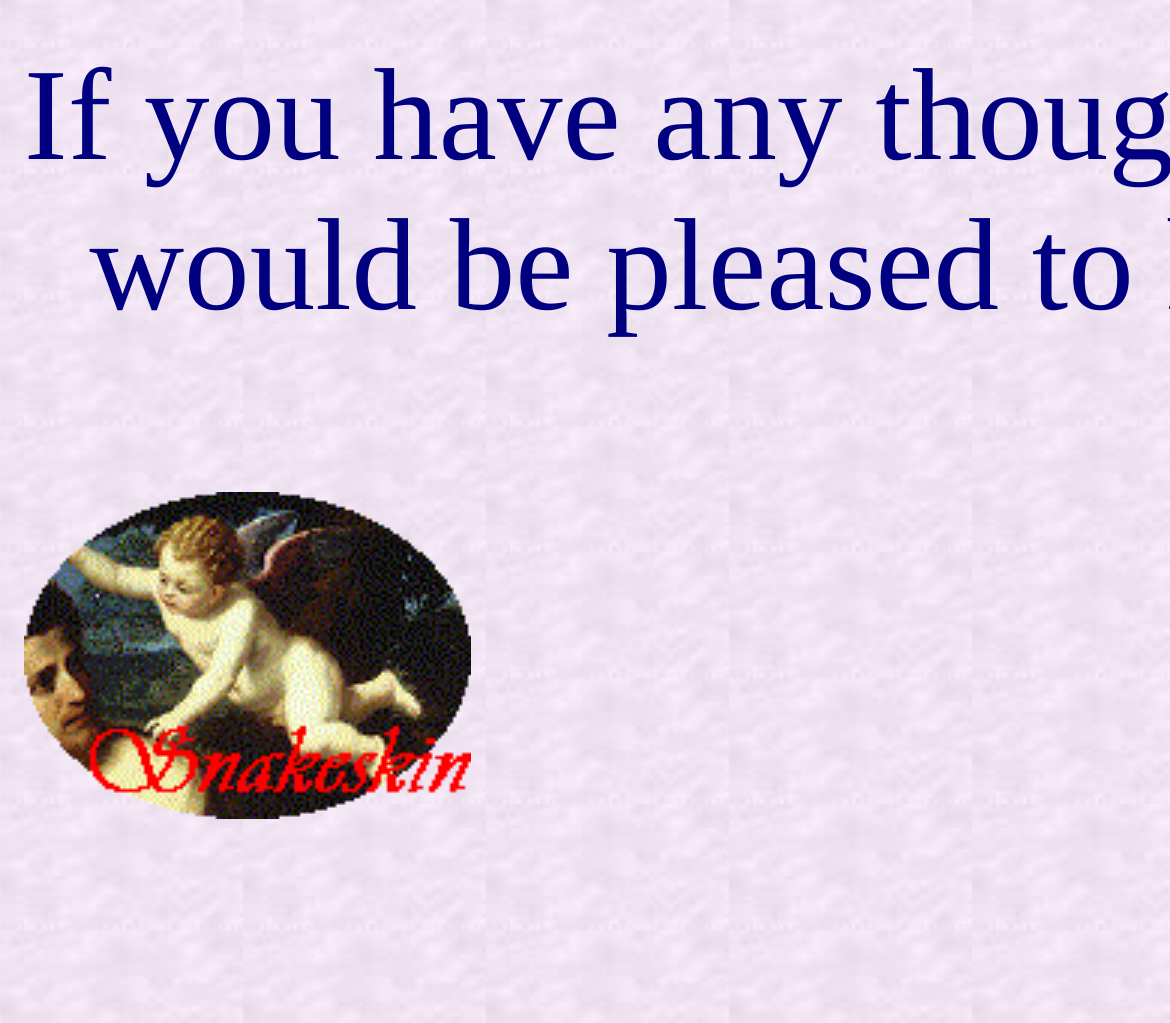Identify the bounding box coordinates for the UI element described as follows: "alt="logo"". Ensure the coordinates are four float numbers between 0 and 1, formatted as [left, top, right, bottom].

[0.021, 0.762, 0.403, 0.812]